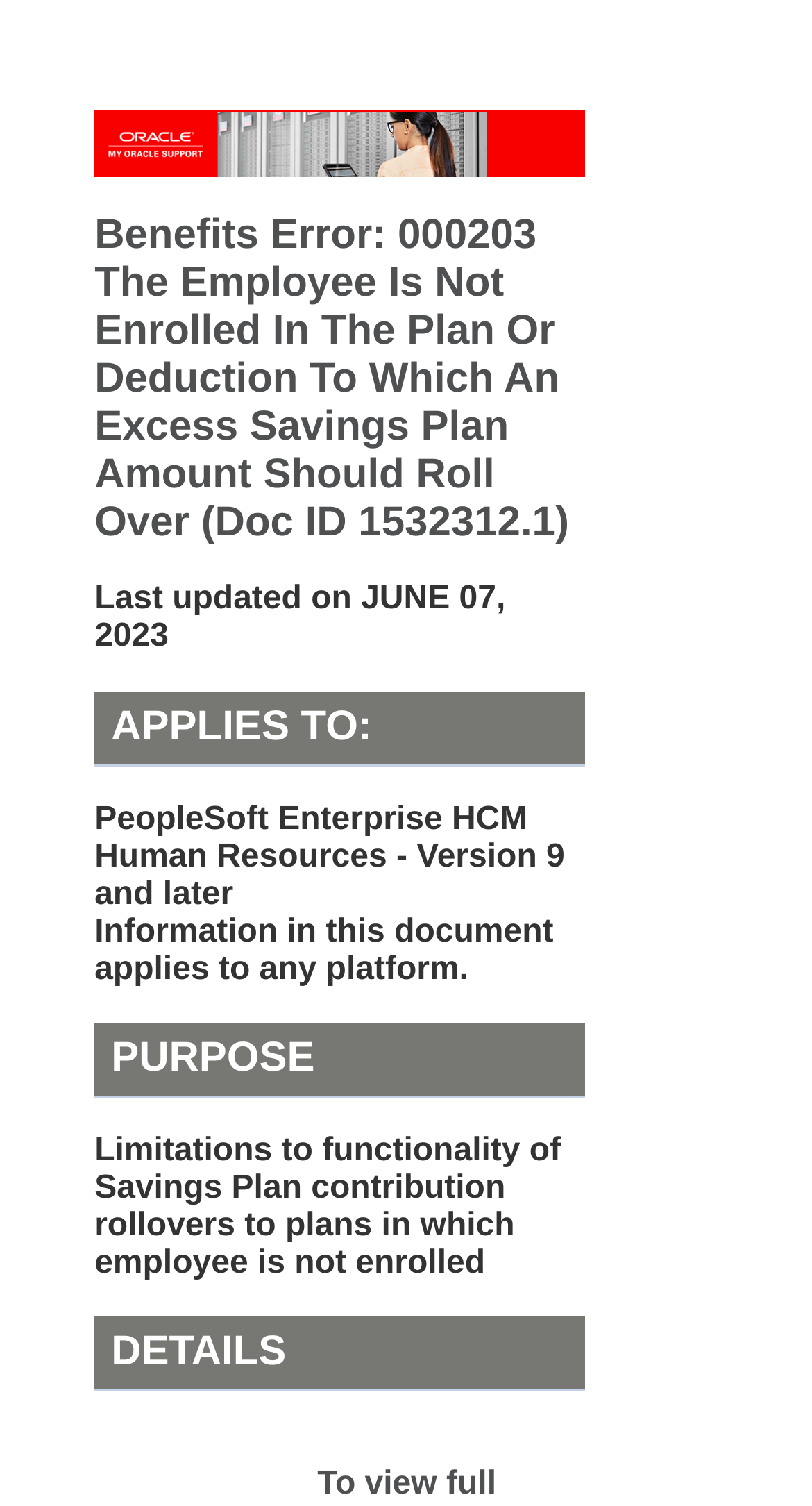What is the category of the document?
Please interpret the details in the image and answer the question thoroughly.

The category of the document is mentioned in the heading 'Benefits Error: 000203 The Employee Is Not Enrolled In The Plan Or Deduction To Which An Excess Savings Plan Amount Should Roll Over'.